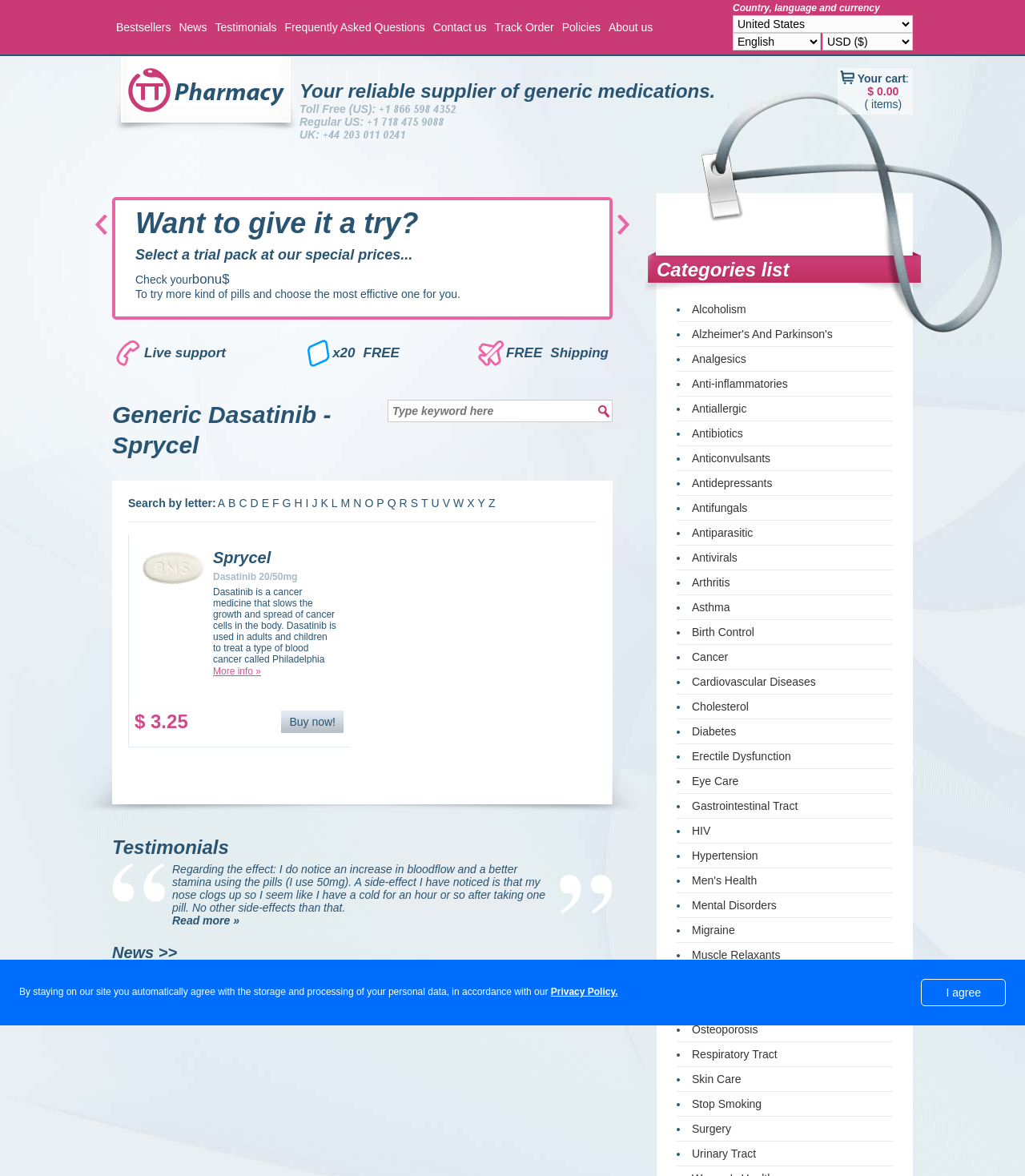Can you specify the bounding box coordinates for the region that should be clicked to fulfill this instruction: "Read more about testimonials".

[0.168, 0.777, 0.234, 0.788]